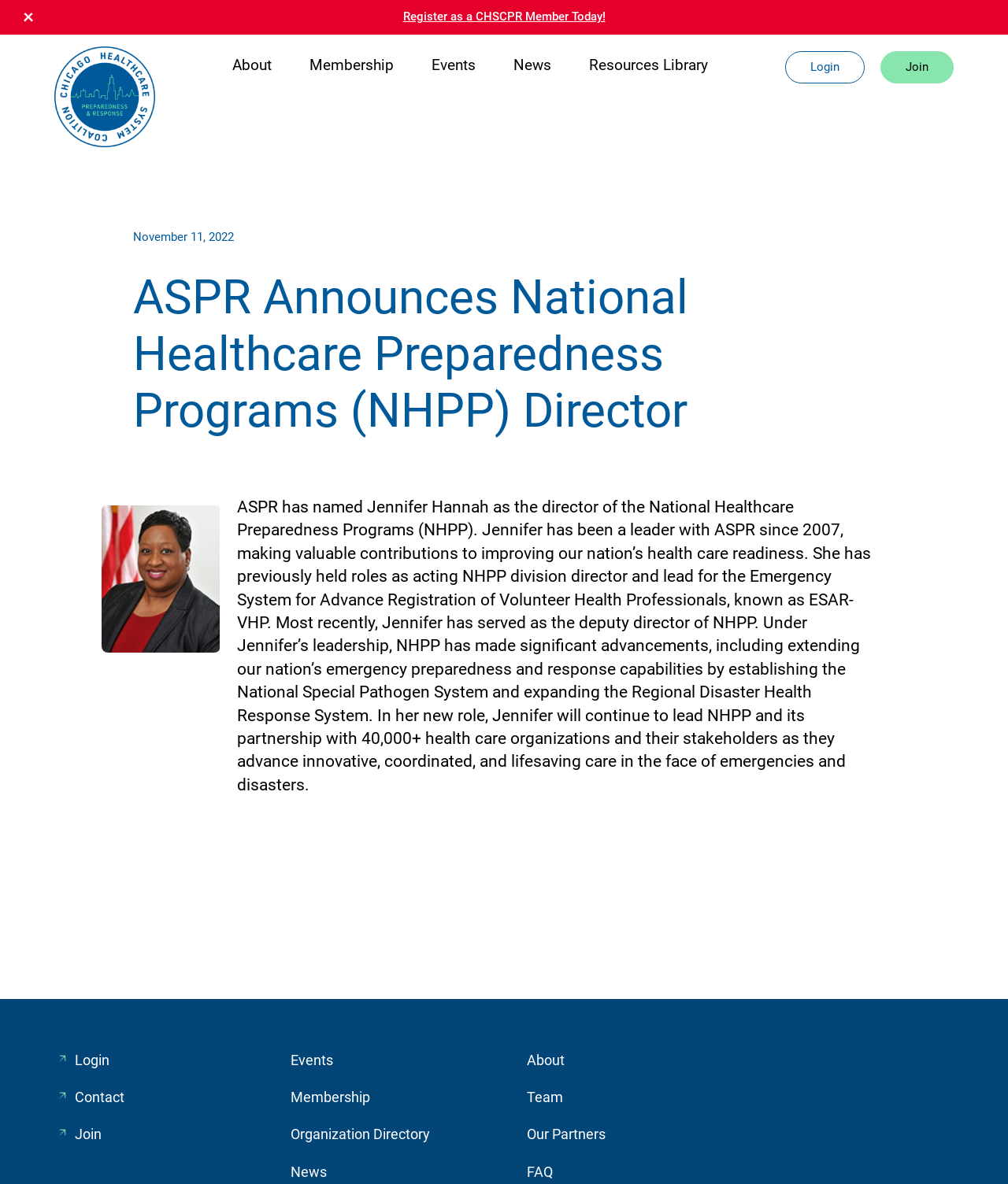Determine the bounding box coordinates of the clickable region to execute the instruction: "View contact information". The coordinates should be four float numbers between 0 and 1, denoted as [left, top, right, bottom].

None